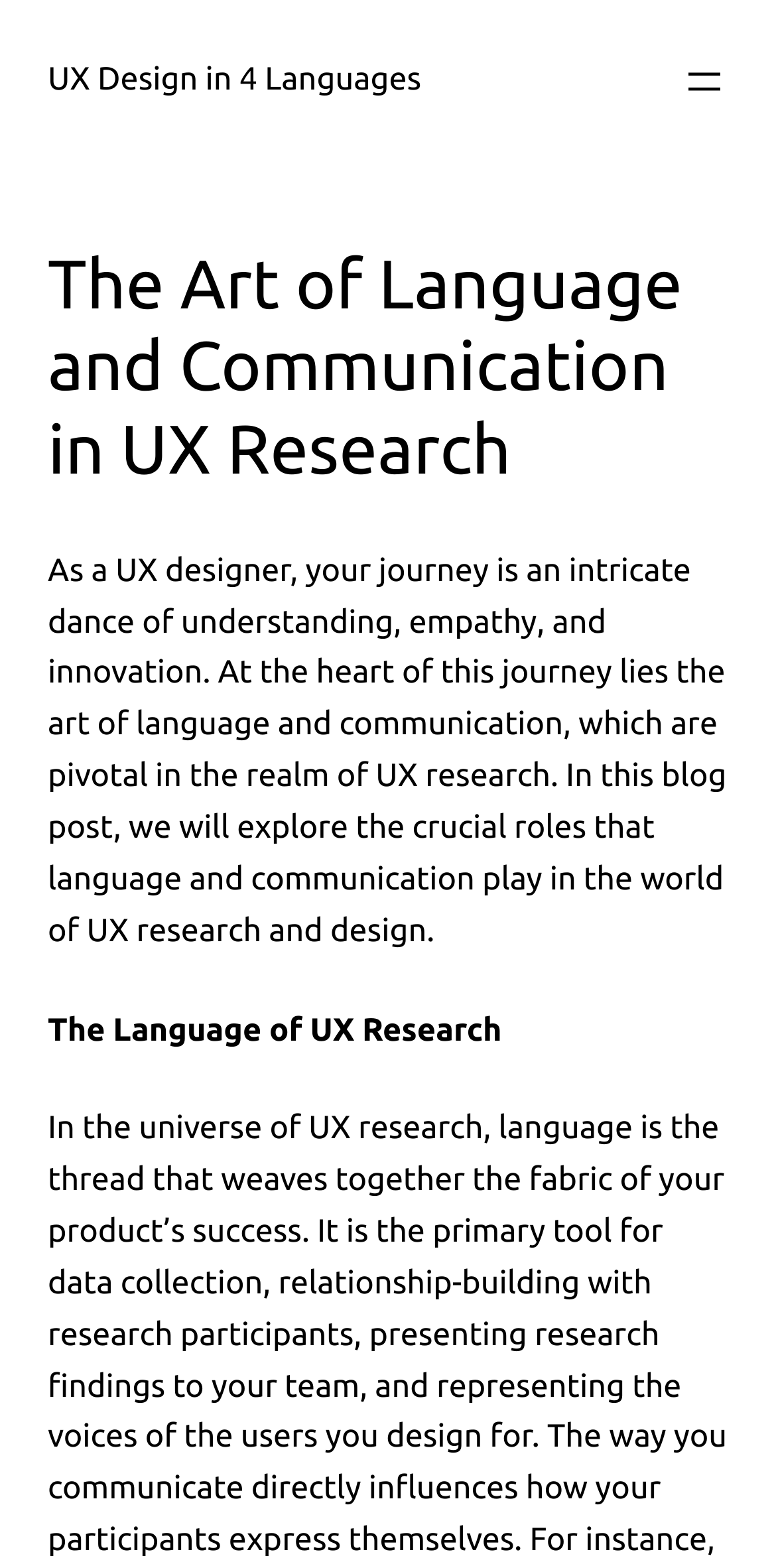Given the description aria-label="Open menu", predict the bounding box coordinates of the UI element. Ensure the coordinates are in the format (top-left x, top-left y, bottom-right x, bottom-right y) and all values are between 0 and 1.

[0.877, 0.037, 0.938, 0.067]